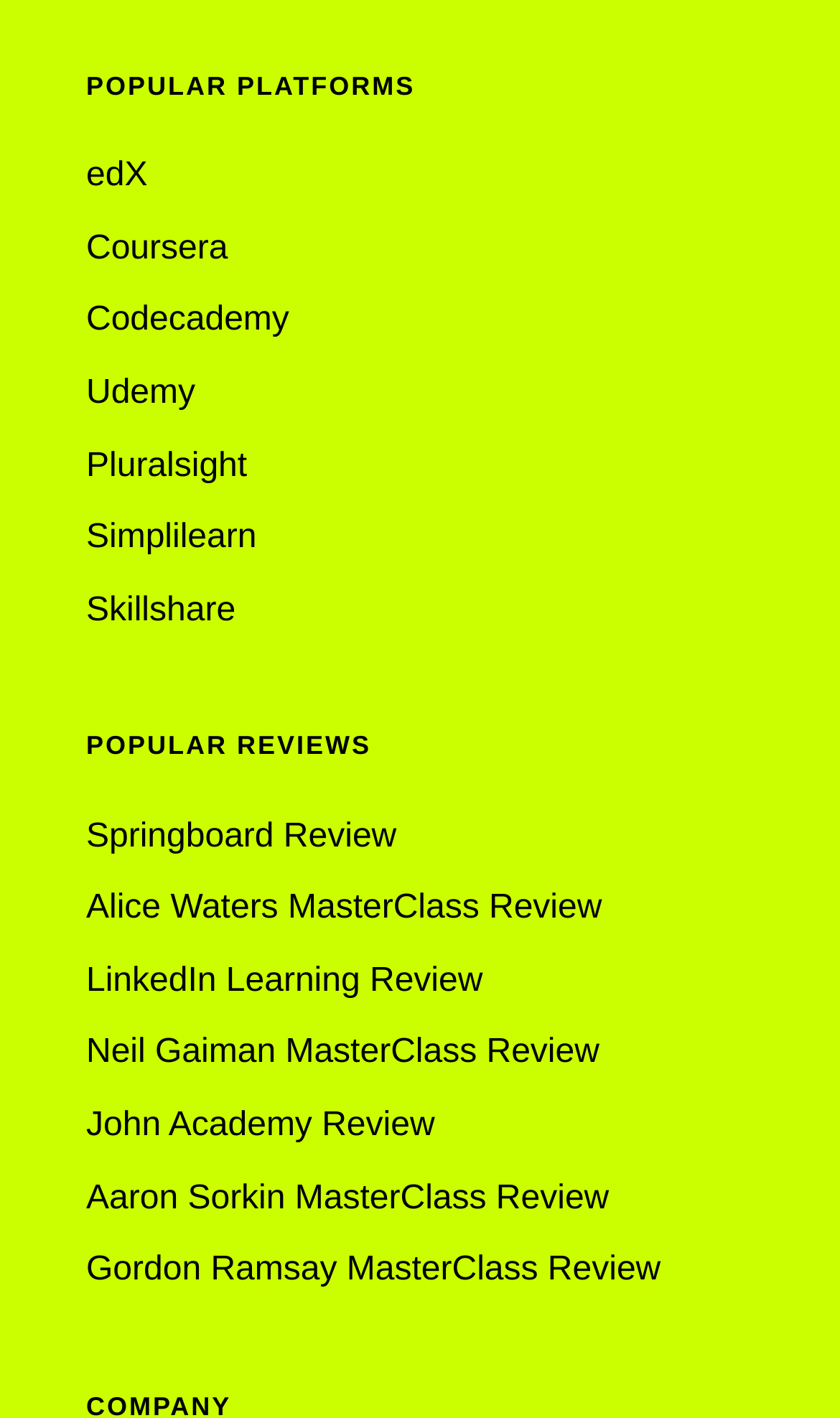Determine the bounding box coordinates for the area that should be clicked to carry out the following instruction: "click on edX".

[0.103, 0.099, 0.344, 0.15]